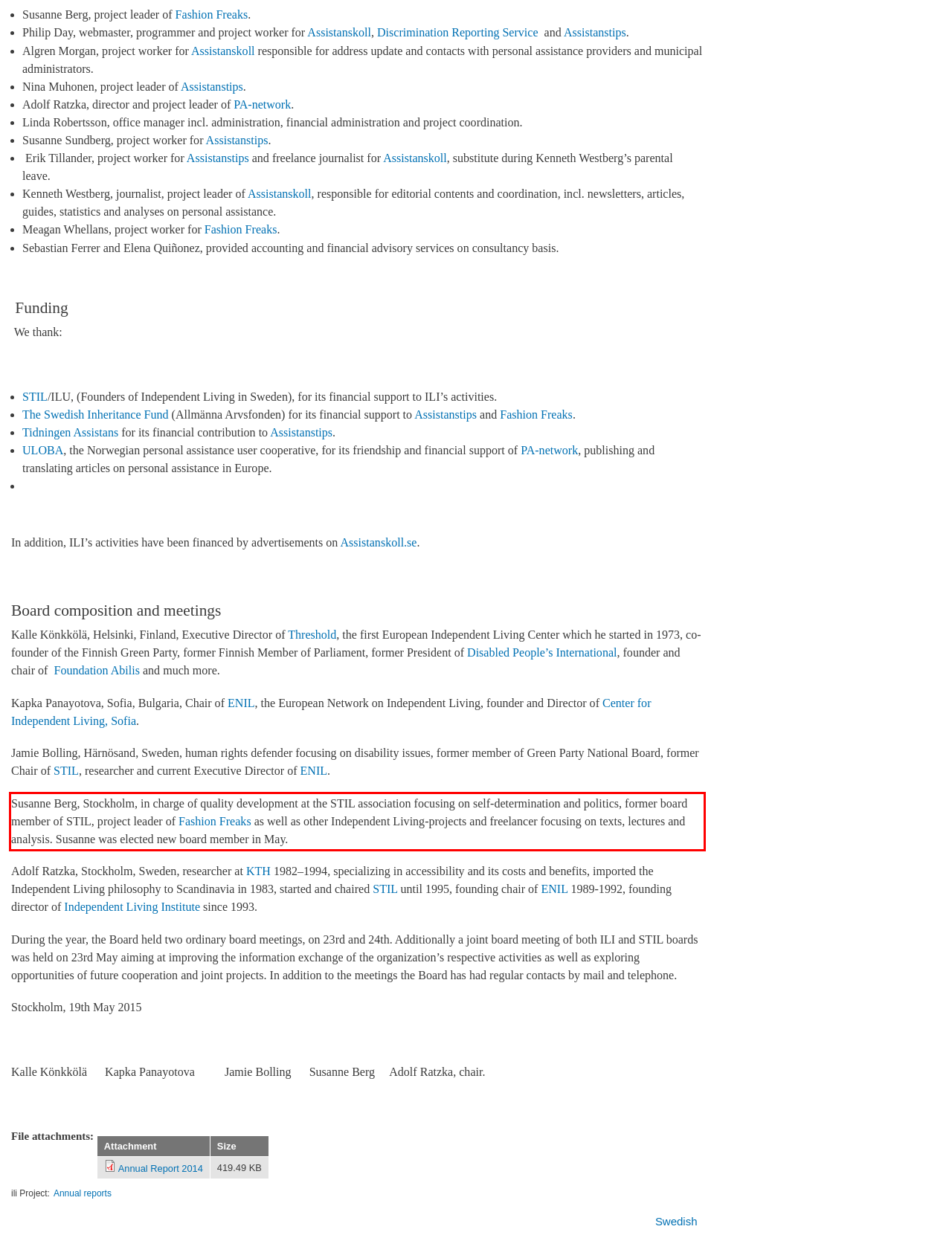Identify the red bounding box in the webpage screenshot and perform OCR to generate the text content enclosed.

Susanne Berg, Stockholm, in charge of quality development at the STIL association focusing on self-determination and politics, former board member of STIL, project leader of Fashion Freaks as well as other Independent Living-projects and freelancer focusing on texts, lectures and analysis. Susanne was elected new board member in May.